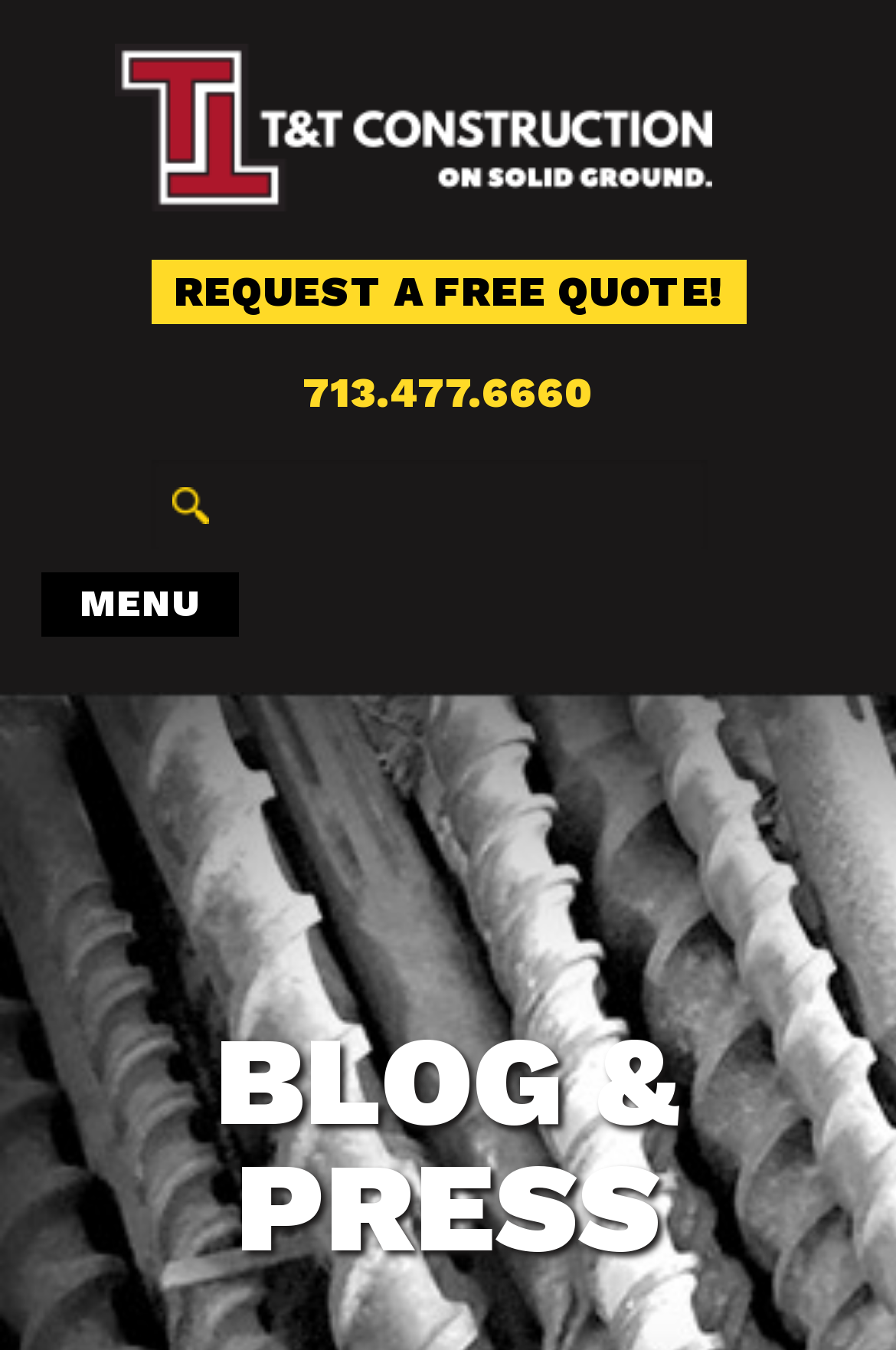What is the section at the bottom of the webpage?
Please craft a detailed and exhaustive response to the question.

I found the section at the bottom of the webpage by looking at the heading element with the text 'BLOG & PRESS' which is located at the bottom of the webpage.